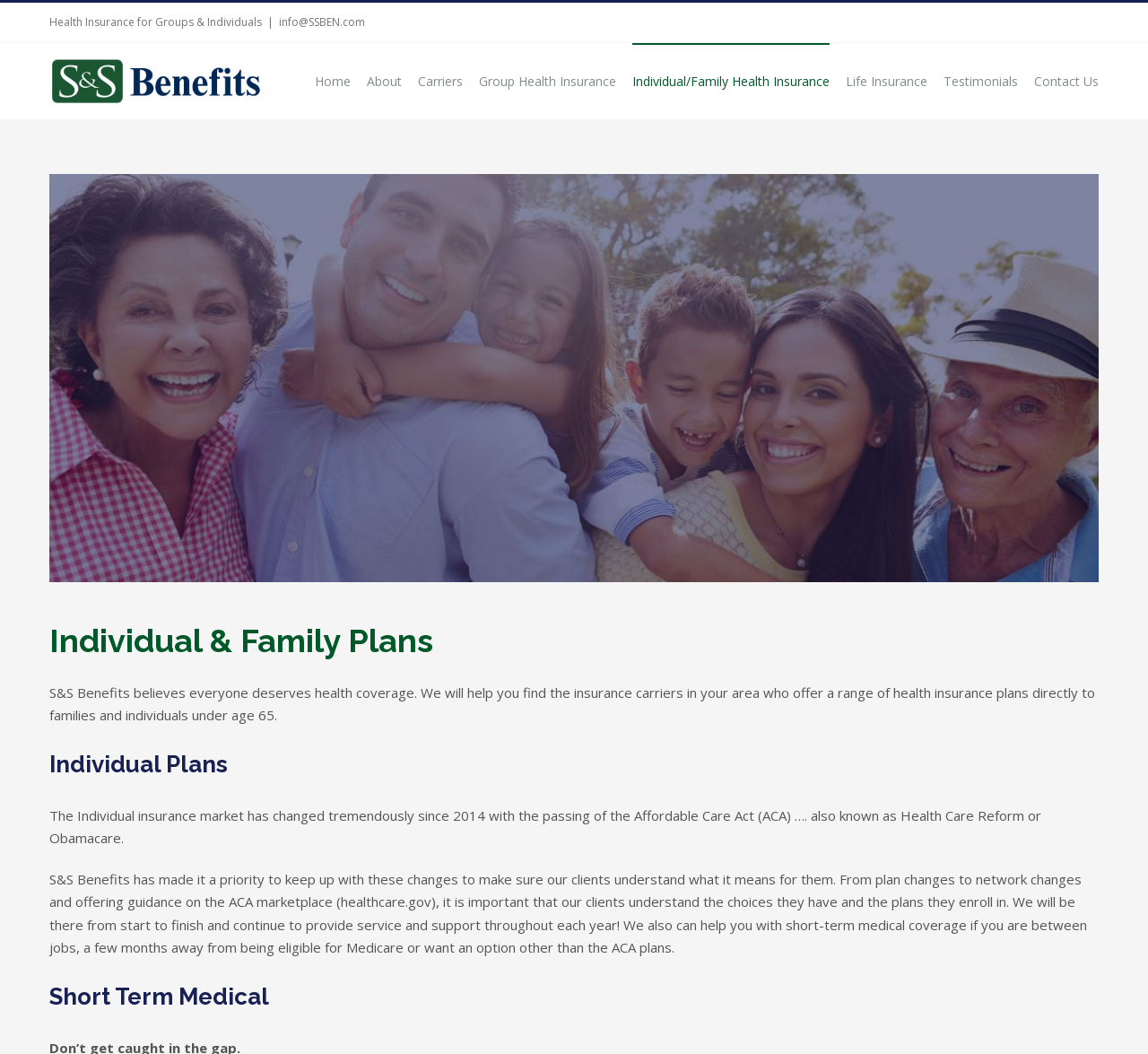Please identify the bounding box coordinates of the element that needs to be clicked to perform the following instruction: "Check the 'calendar of bookish events'".

None